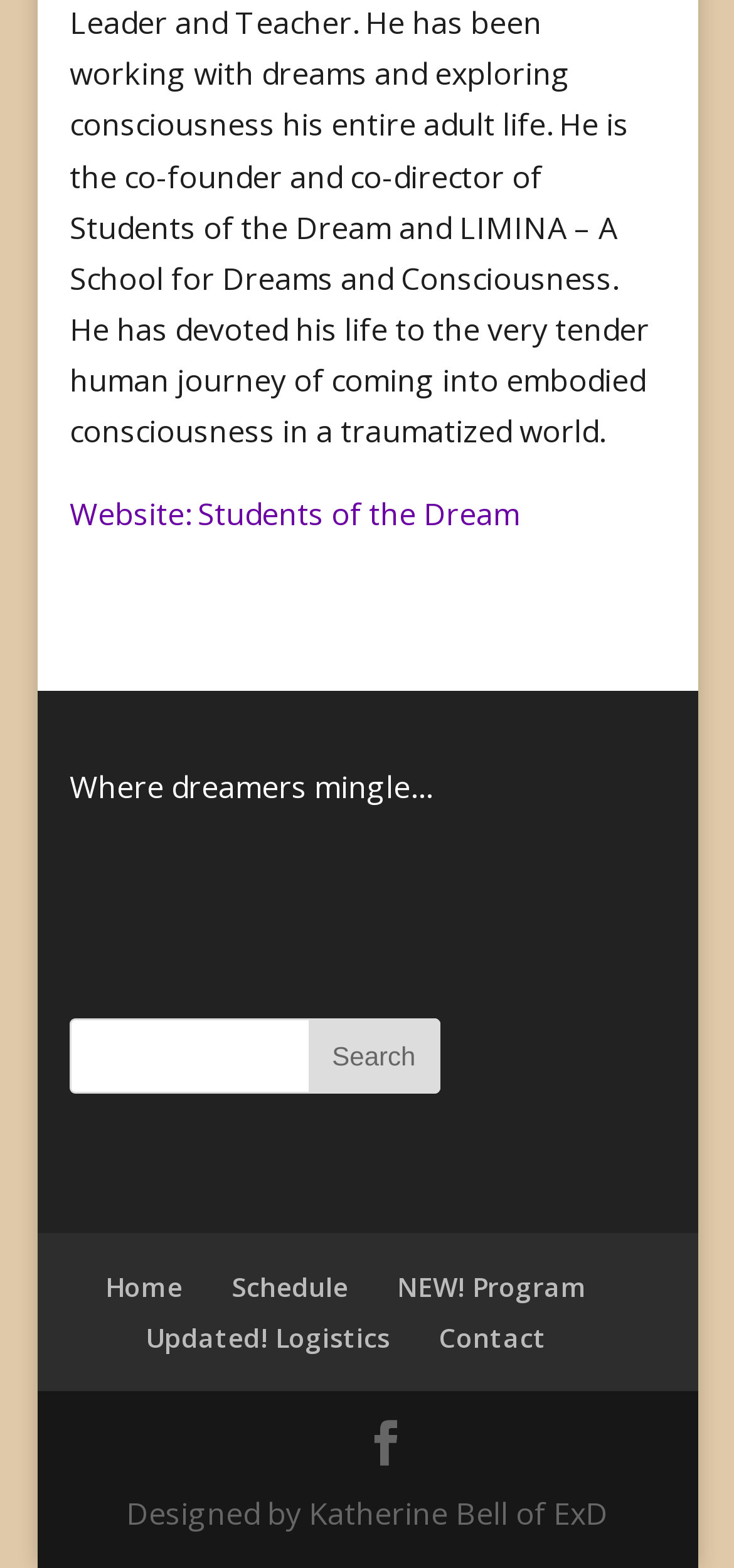What is the designer of the website?
Look at the screenshot and respond with one word or a short phrase.

Katherine Bell of ExD